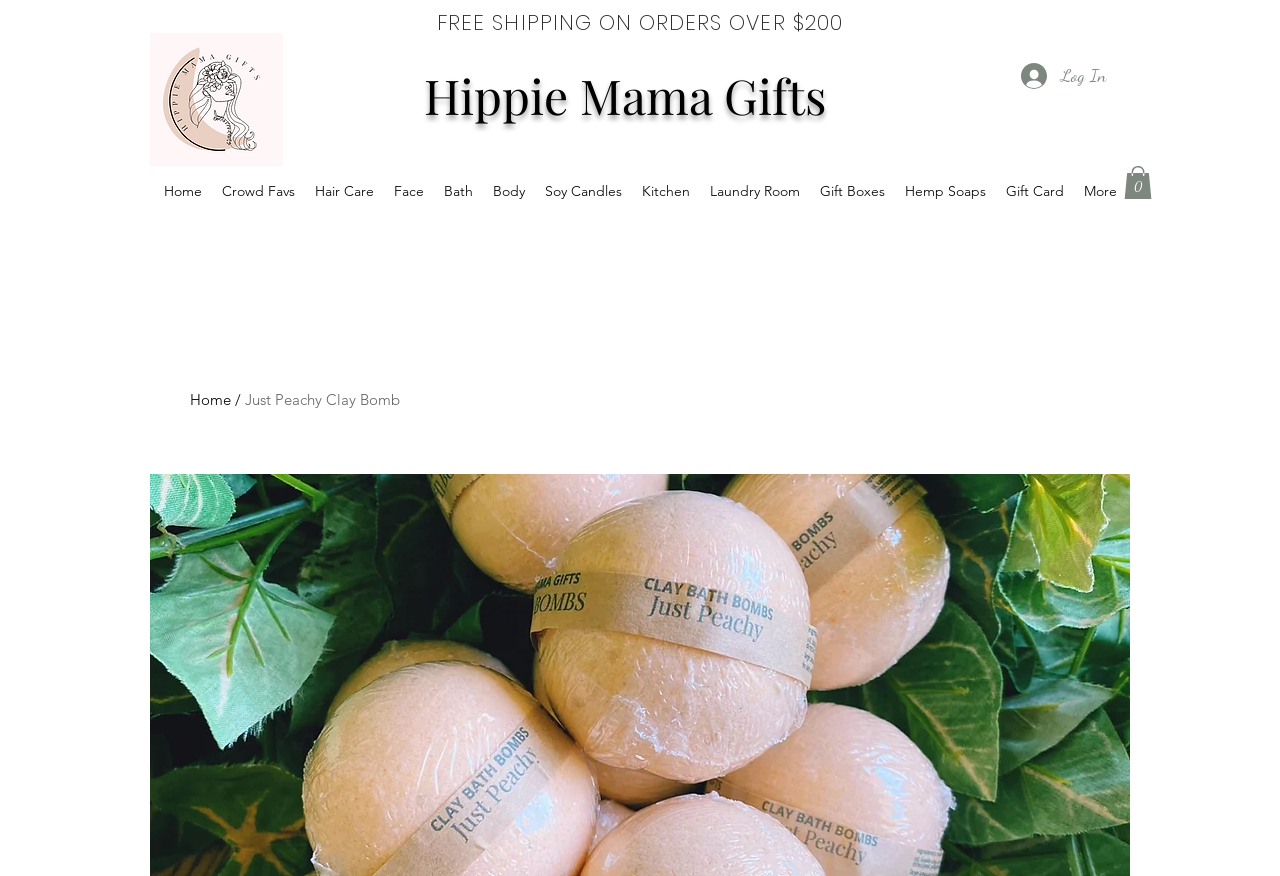Provide a short answer to the following question with just one word or phrase: What is the category of the product 'Just Peachy Clay Bomb'?

Bath